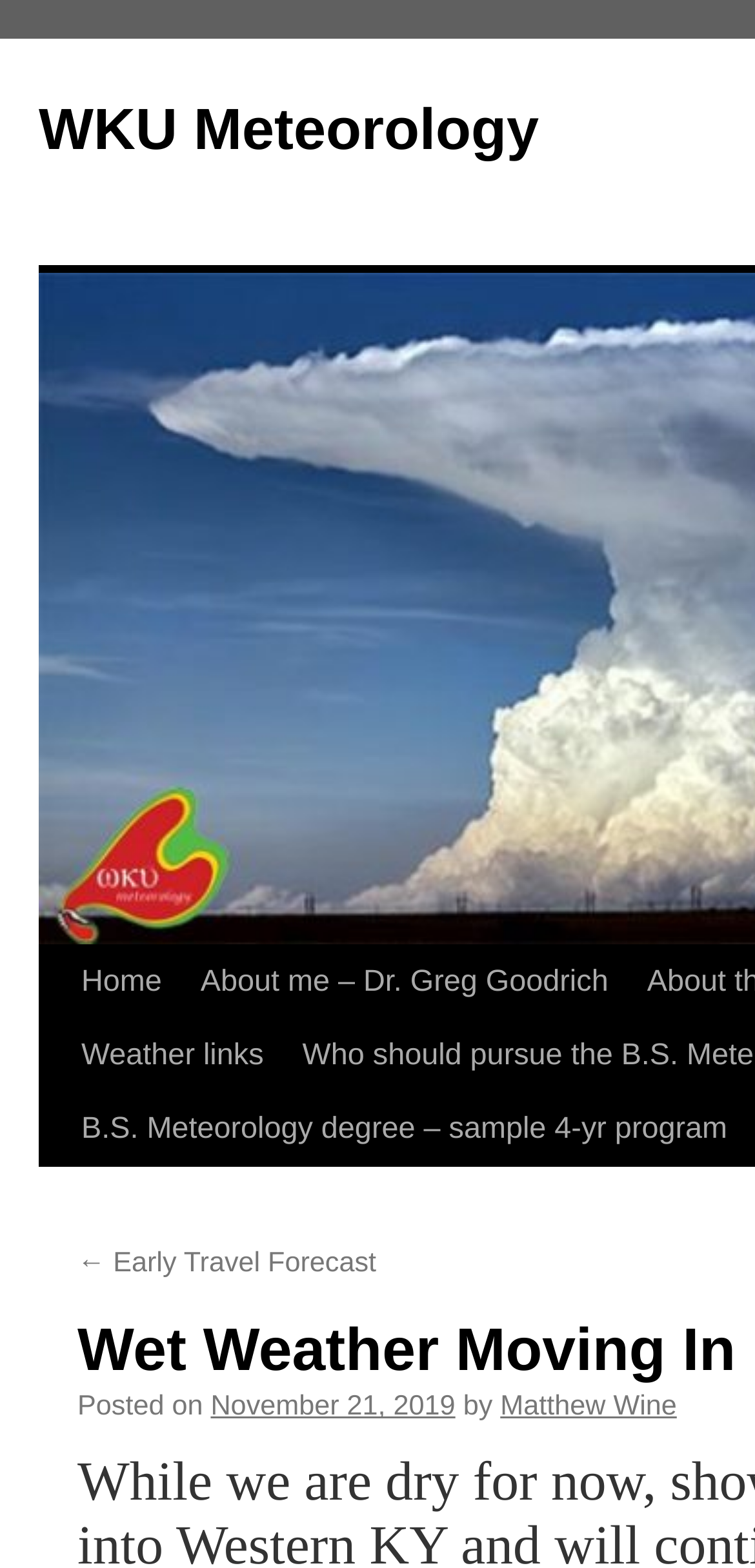What is the date of the current post?
Examine the screenshot and reply with a single word or phrase.

November 21, 2019